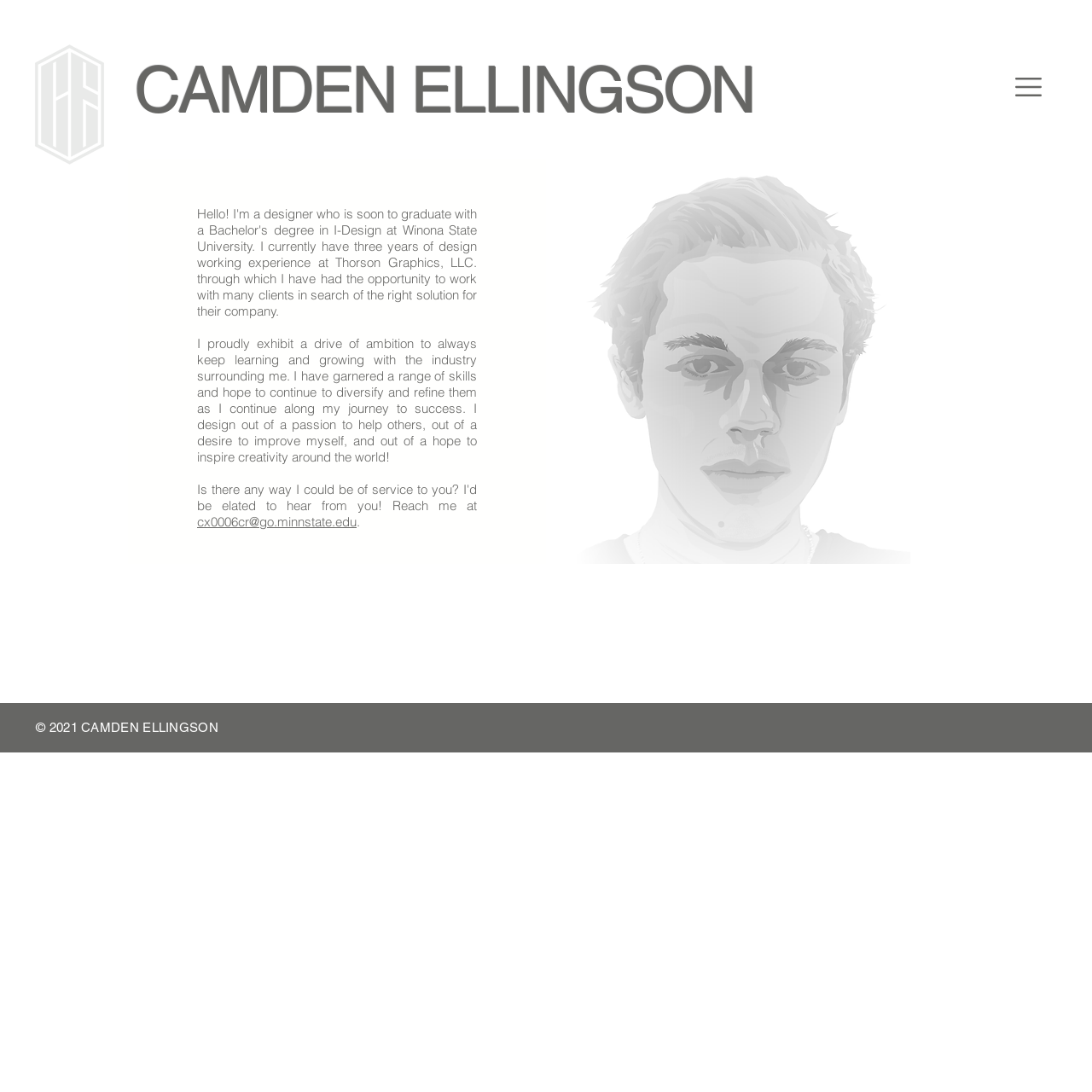Describe all visible elements and their arrangement on the webpage.

The webpage is about Camden Ellingson, with a personal logo image located at the top left corner. Below the logo, there is a slideshow region that spans most of the width of the page, containing a link to "CAMDEN ELLINGSON".

The main content area is divided into two sections. On the left side, there is a large image of a self-portrait, taking up most of the vertical space. To the right of the image, there is a block of text that describes Camden's ambition, passion for design, and desire to inspire creativity. Below the text, there is a link to an email address.

At the top right corner, there is a small button. At the bottom of the page, there is a copyright notice that reads "© 2021 CAMDEN ELLINGSON".